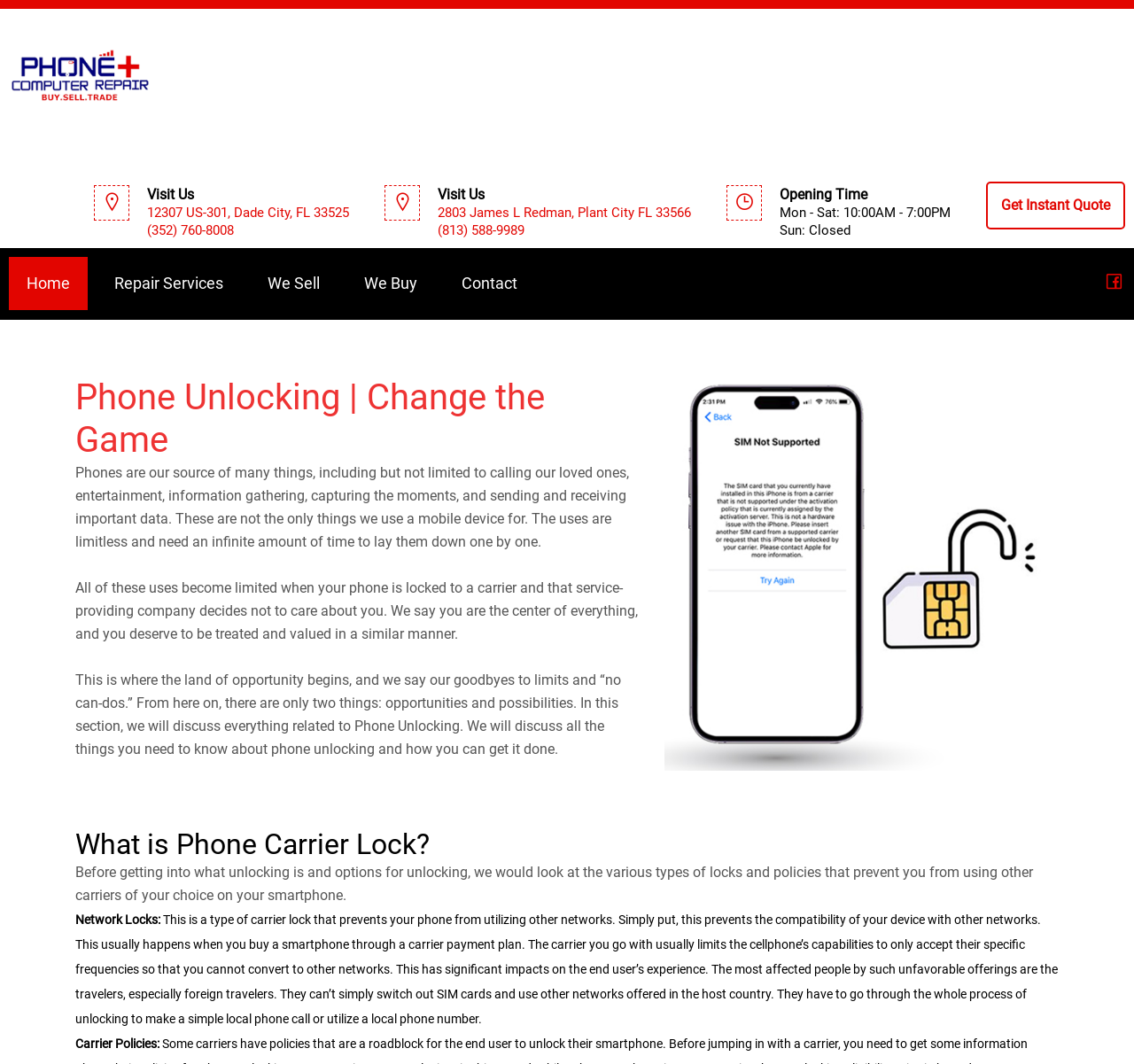Determine the bounding box coordinates for the element that should be clicked to follow this instruction: "View the home page". The coordinates should be given as four float numbers between 0 and 1, in the format [left, top, right, bottom].

[0.023, 0.241, 0.062, 0.291]